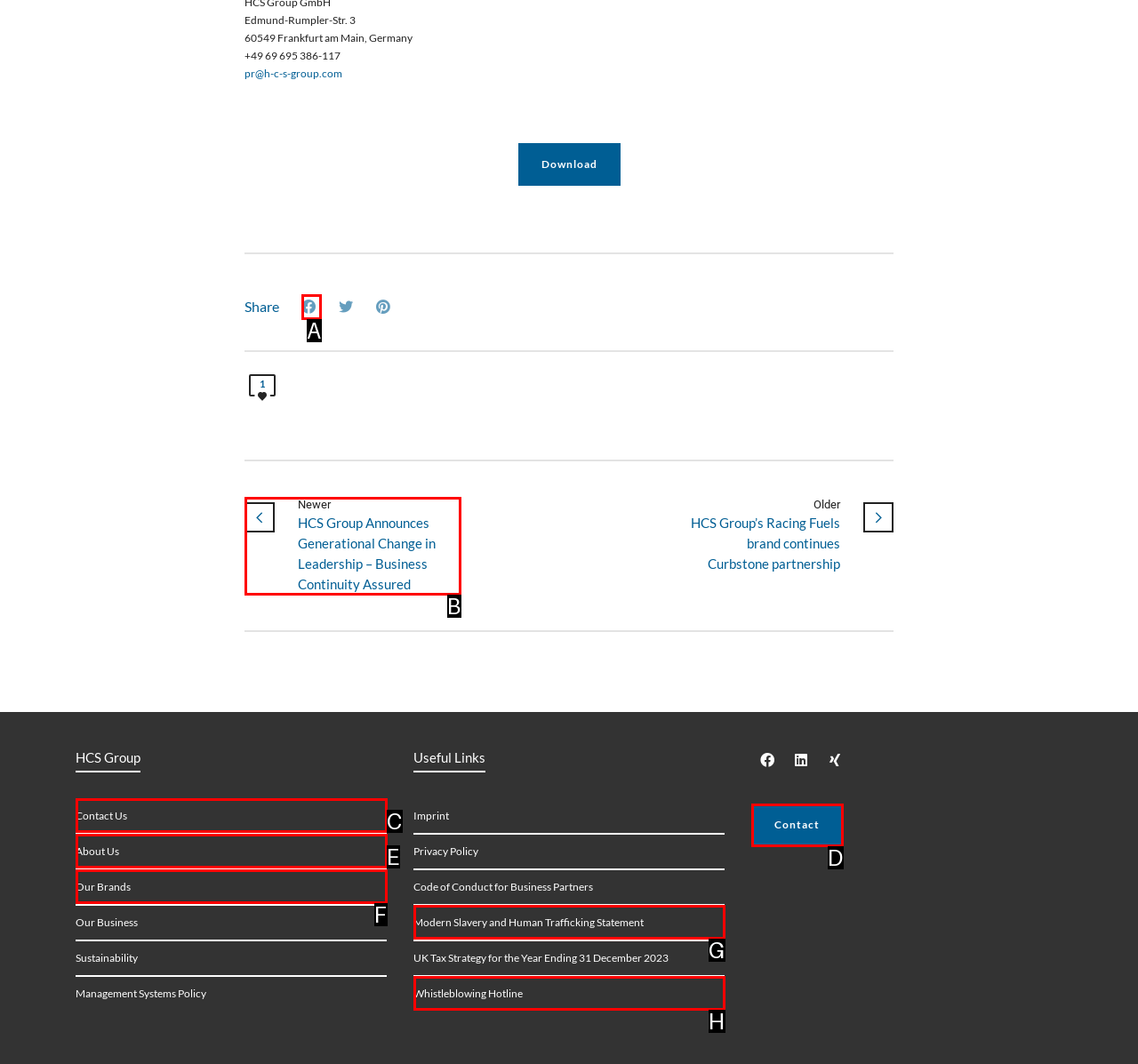Which option corresponds to the following element description: About Us?
Please provide the letter of the correct choice.

E